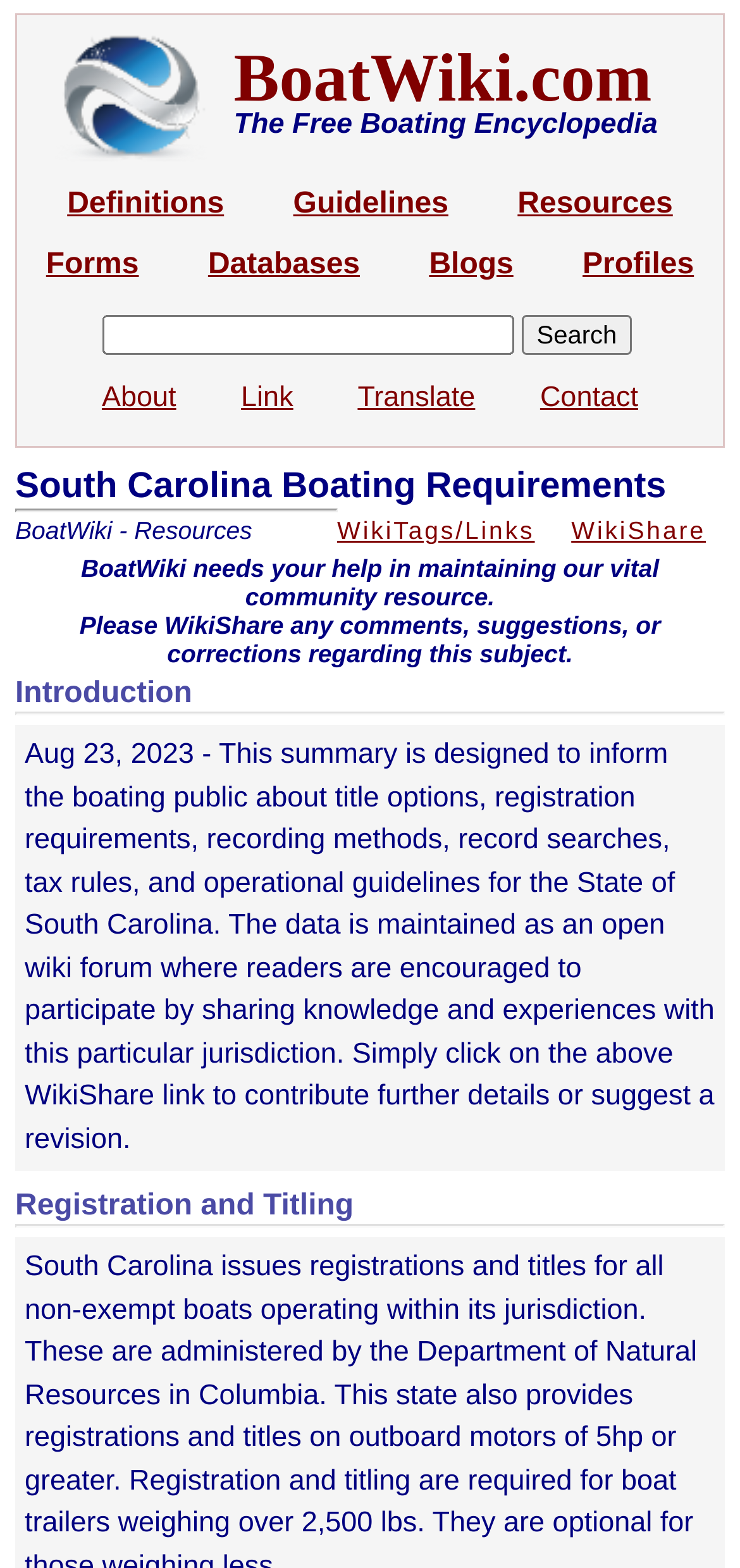Locate the bounding box coordinates of the element that should be clicked to execute the following instruction: "Search for a term".

[0.705, 0.201, 0.854, 0.226]